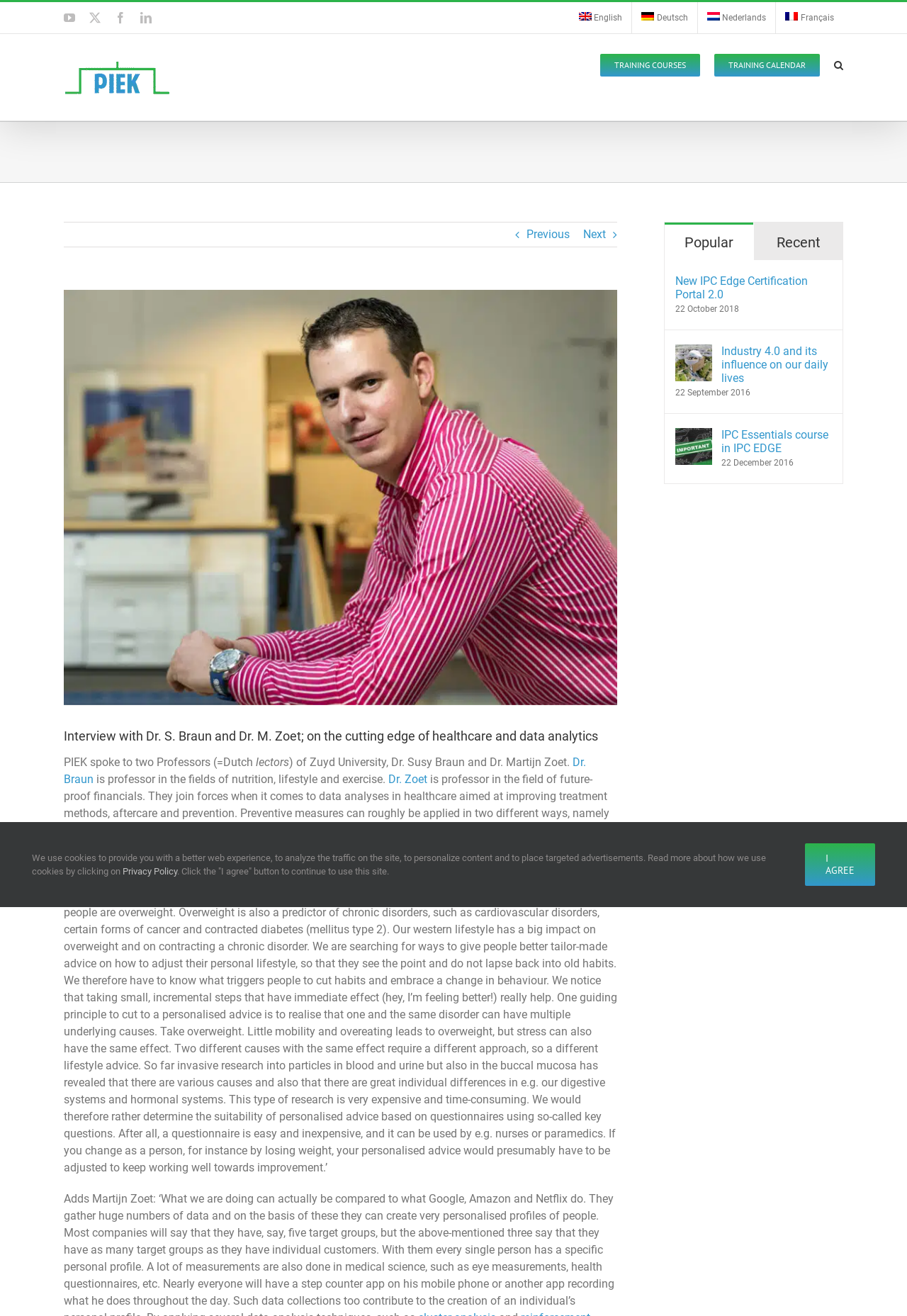Identify the bounding box coordinates for the UI element described as follows: Trade Deals and TPP. Use the format (top-left x, top-left y, bottom-right x, bottom-right y) and ensure all values are floating point numbers between 0 and 1.

None